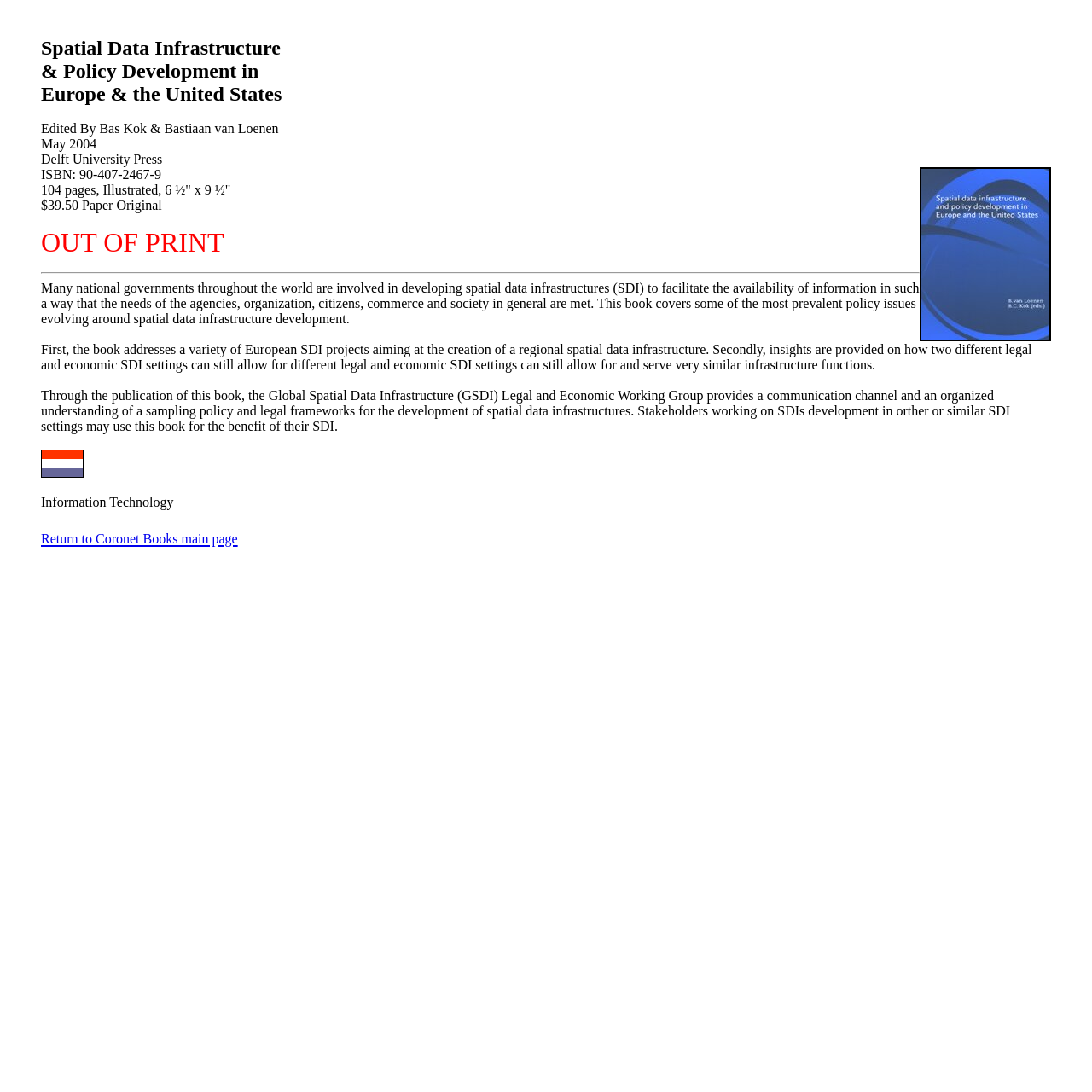What is the status of the book?
Please provide a comprehensive answer to the question based on the webpage screenshot.

The status of the book is obtained from the StaticText element that contains the text 'OUT OF PRINT'. This element is located below the book description and price.